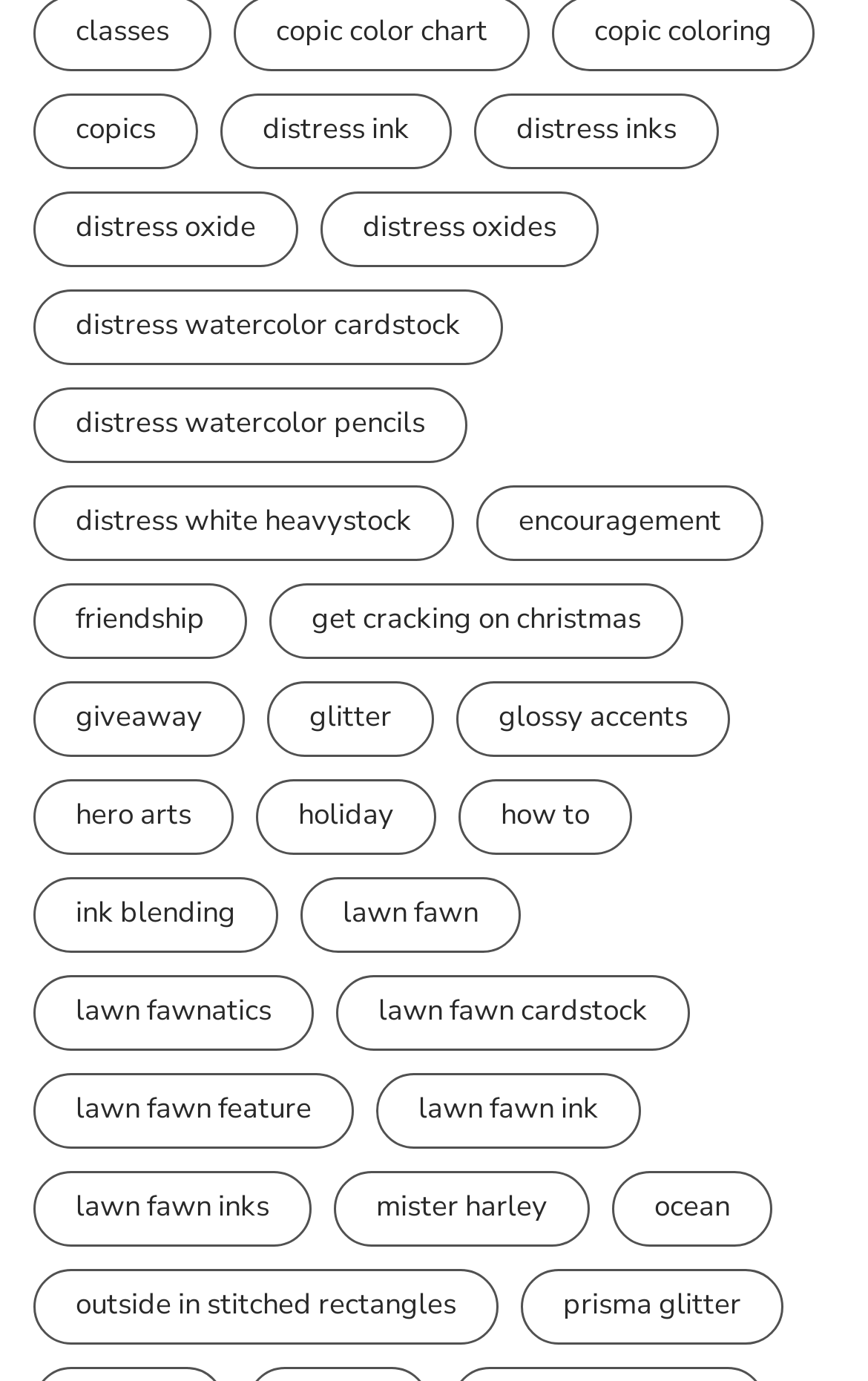Specify the bounding box coordinates of the region I need to click to perform the following instruction: "Click on copics". The coordinates must be four float numbers in the range of 0 to 1, i.e., [left, top, right, bottom].

[0.038, 0.068, 0.228, 0.122]